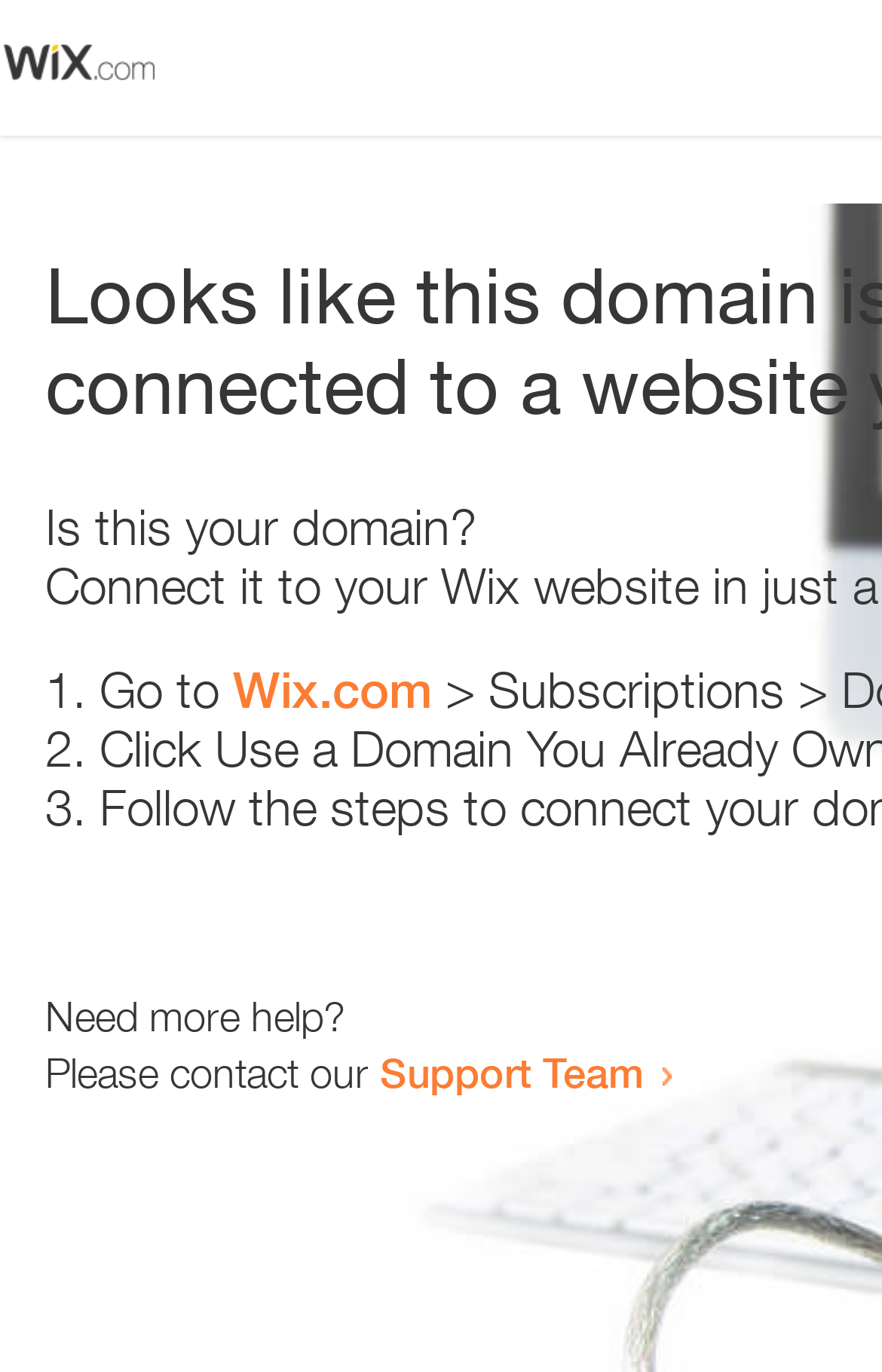Please give a concise answer to this question using a single word or phrase: 
How many steps are provided to resolve the issue?

3